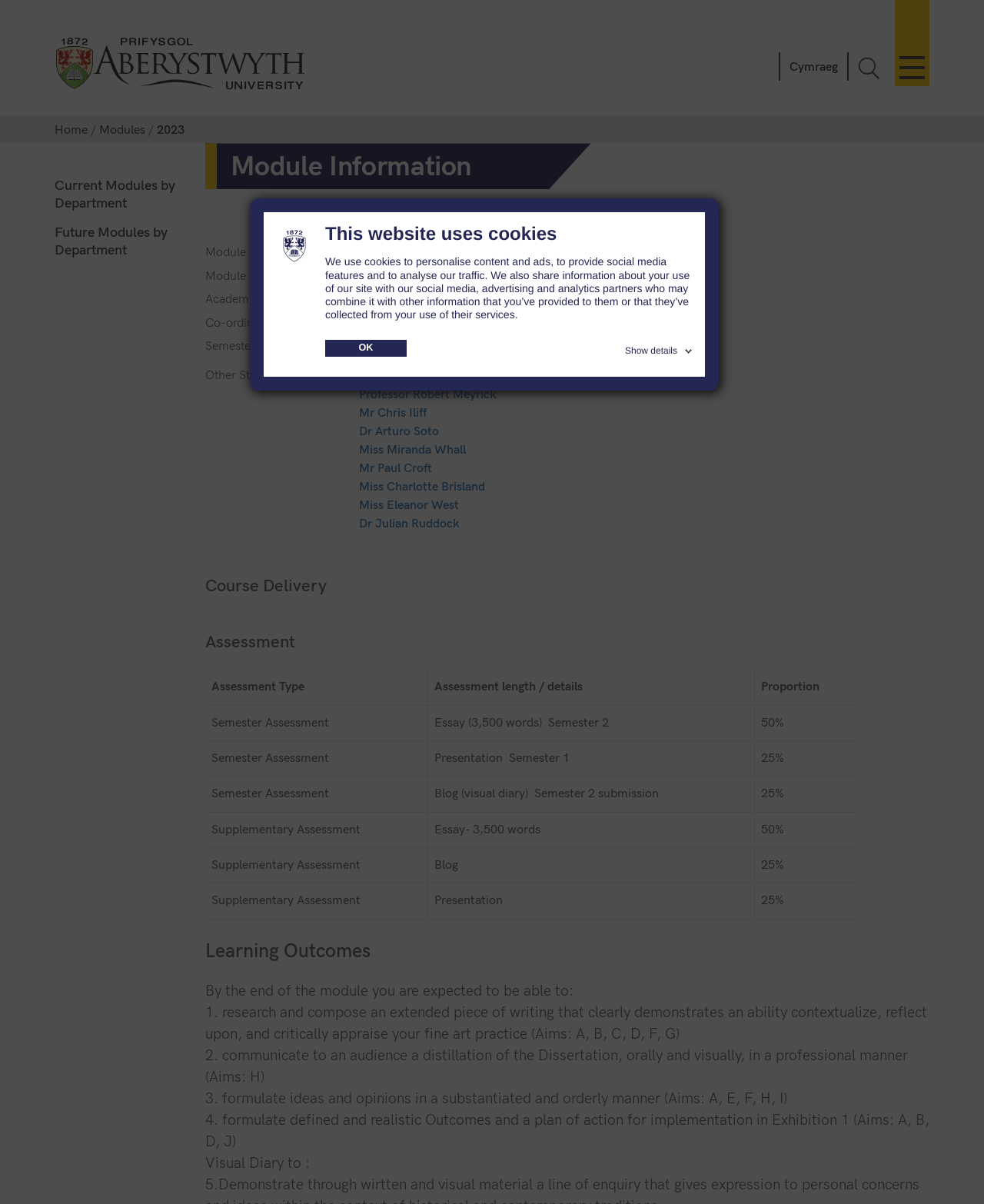Using details from the image, please answer the following question comprehensively:
What is the proportion of the semester assessment?

The proportion of the semester assessment can be found in the 'Assessment' table, which is located below the 'Course Delivery' section. The table has three columns: 'Assessment Type', 'Assessment length / details', and 'Proportion'. The proportion of the semester assessment is 50%.